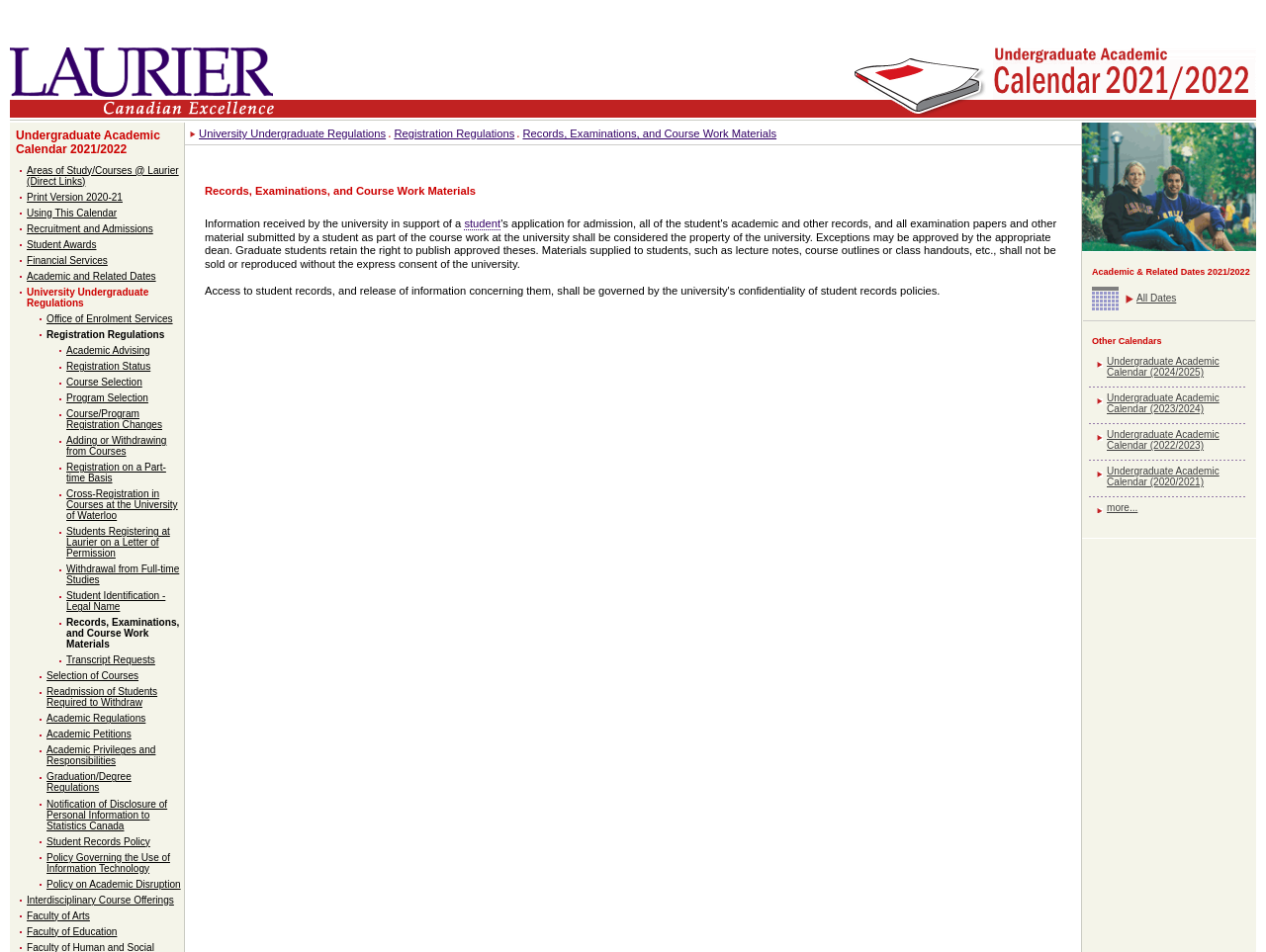Determine the bounding box coordinates of the element's region needed to click to follow the instruction: "Click on the link to view the Undergraduate Academic Calendar 2021/2022". Provide these coordinates as four float numbers between 0 and 1, formatted as [left, top, right, bottom].

[0.013, 0.135, 0.141, 0.164]